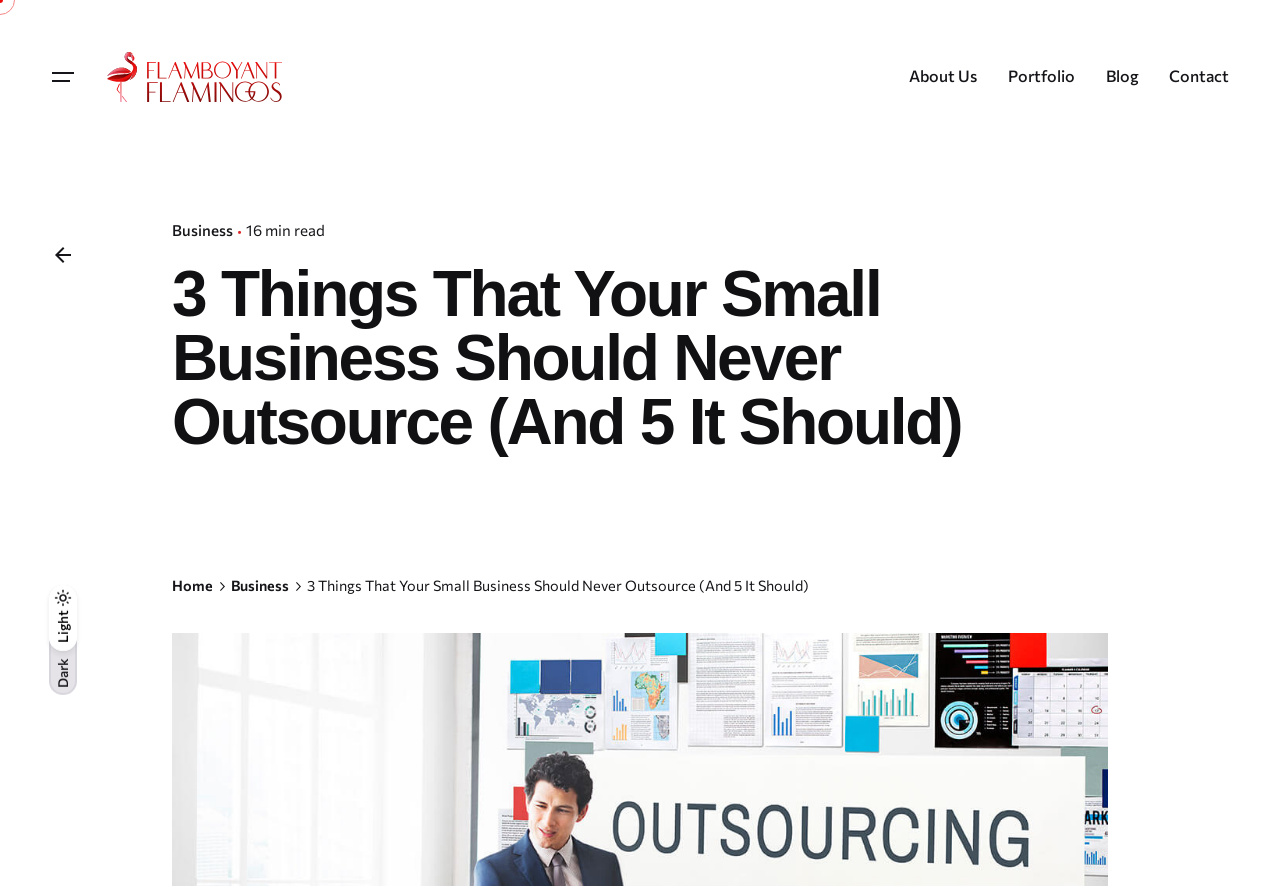Write a detailed summary of the webpage, including text, images, and layout.

The webpage appears to be an article from Flamboyant Flamingos, with the title "3 Things That Your Small Business Should Never Outsource (And 5 It Should)". At the top left corner, there are three small images and two text options, "Dark" and "Light", which may be related to theme or display settings. 

To the right of these elements, there is a button that controls the site navigation, and a link to the Flamboyant Flamingos website, accompanied by a small image of the company's logo. 

The main navigation menu is located at the top right corner, with links to "About Us", "Portfolio", "Blog", and "Contact". 

Below the navigation menu, there is a link to go "Back" and a button that also controls the site navigation, accompanied by a small image. 

The main content of the article starts with a heading that repeats the title, and below it, there is a link to the "Business" category and a text indicating that the article is a 16-minute read. 

The breadcrumb navigation is located in the middle of the page, with links to "Home" and "Business", separated by small images. The breadcrumb navigation also includes a text that repeats the title of the article.